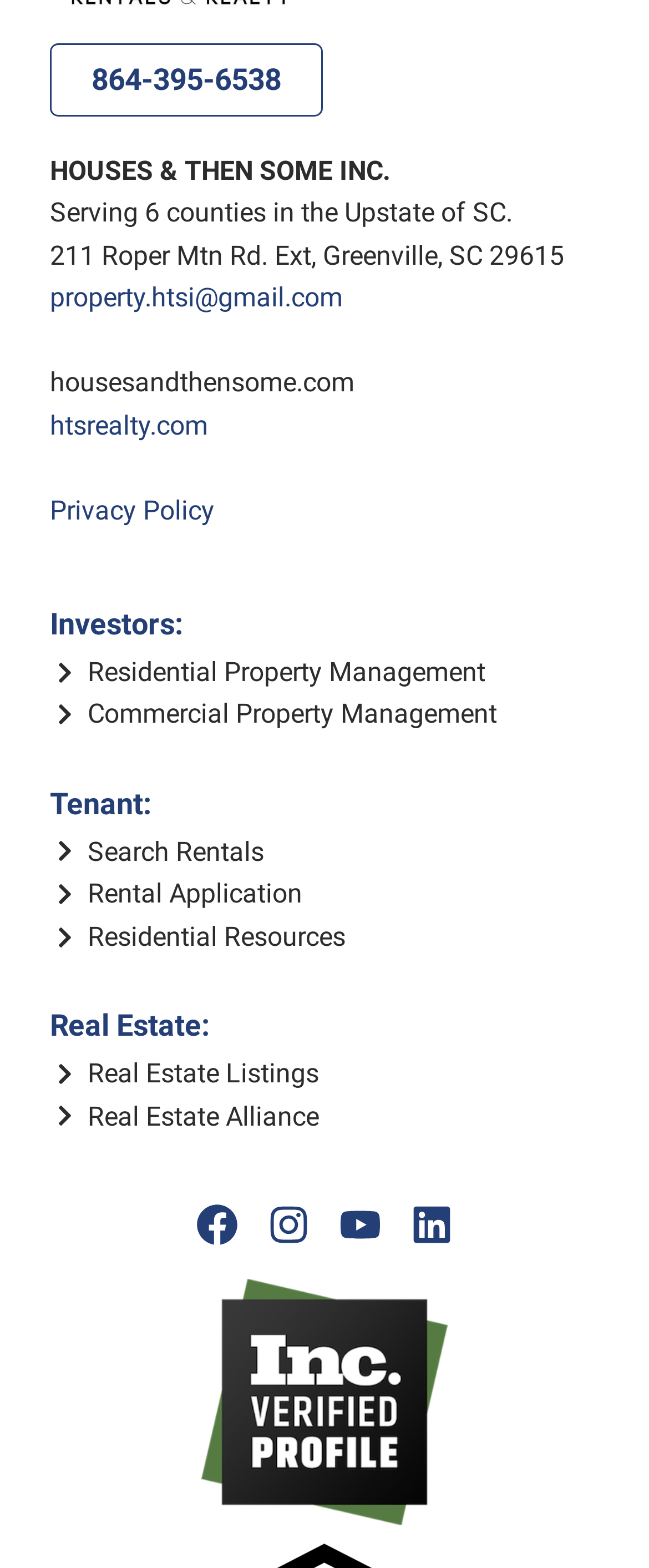Reply to the question with a single word or phrase:
What is the address of the company?

211 Roper Mtn Rd. Ext, Greenville, SC 29615